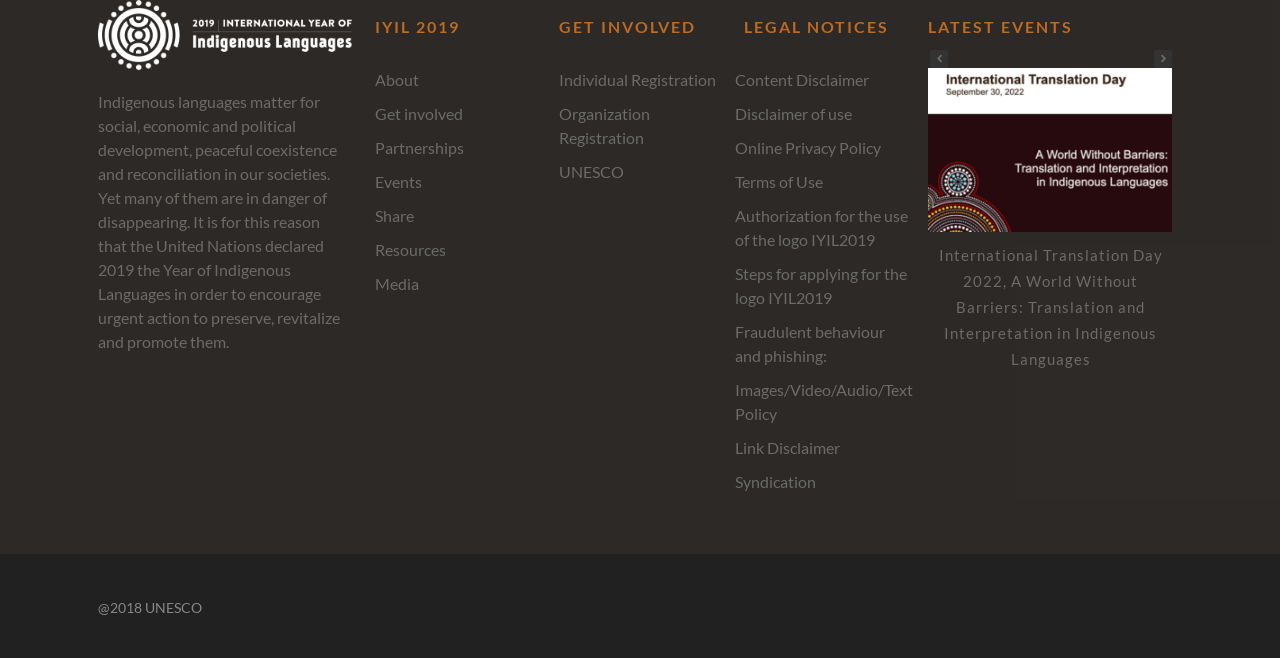What is the purpose of the 'LEGAL NOTICES' section?
Kindly answer the question with as much detail as you can.

The 'LEGAL NOTICES' section contains links to various legal documents, such as 'Content Disclaimer', 'Disclaimer of use', and 'Terms of Use', which suggests that the purpose of this section is to provide legal information and disclaimers to users.